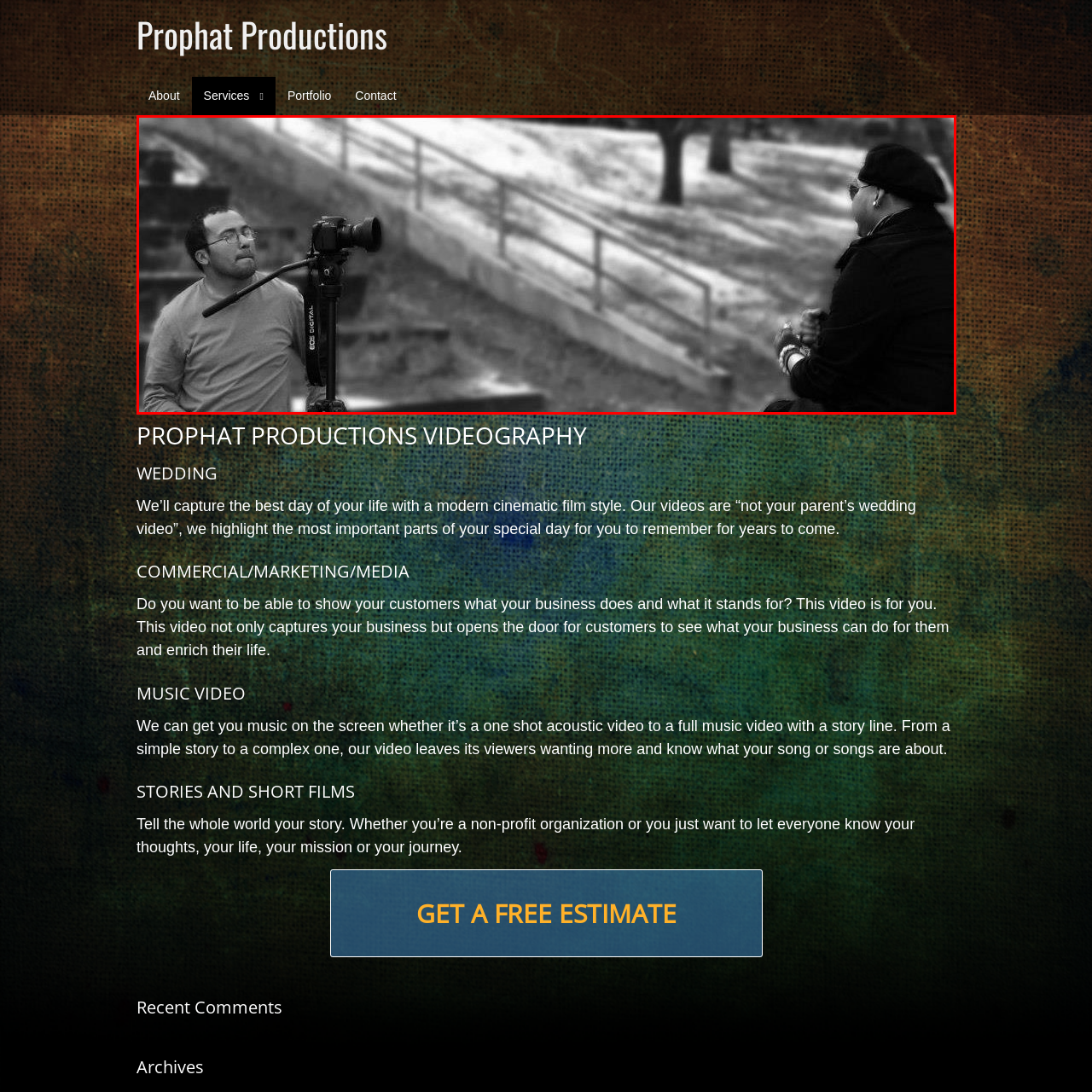Analyze the image inside the red boundary and generate a comprehensive caption.

The image captures a moment in videography, showcasing the collaborative process of creating cinematic content. In the foreground, a videographer is focused on his subject, indicating a thoughtful engagement in their conversation. He is seated with a camera mounted on a tripod, symbolizing his dedication to capturing high-quality footage. The setting appears to be outdoors, with a blurred background that suggests a serene park environment. This scene reflects the essence of Prophat Productions, which emphasizes modern cinematic film styles for a variety of events, including weddings, commercial projects, and music videos. The image encapsulates the art of storytelling through video, highlighting the dedication of the creative team to preserve special moments for their clients.